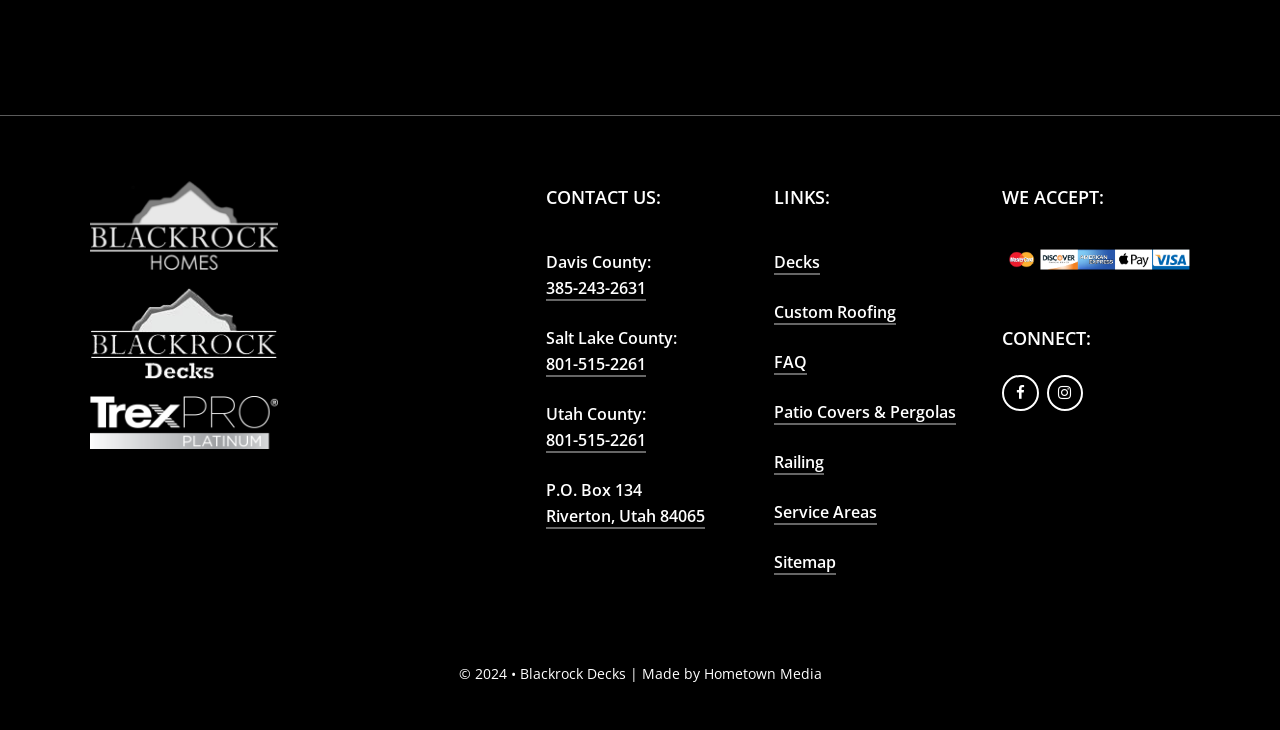What payment methods are accepted?
Please answer the question as detailed as possible.

The webpage does not explicitly mention the payment methods accepted, but it does have a section 'WE ACCEPT:' which suggests that the company accepts certain payment methods, but the specific methods are not listed.